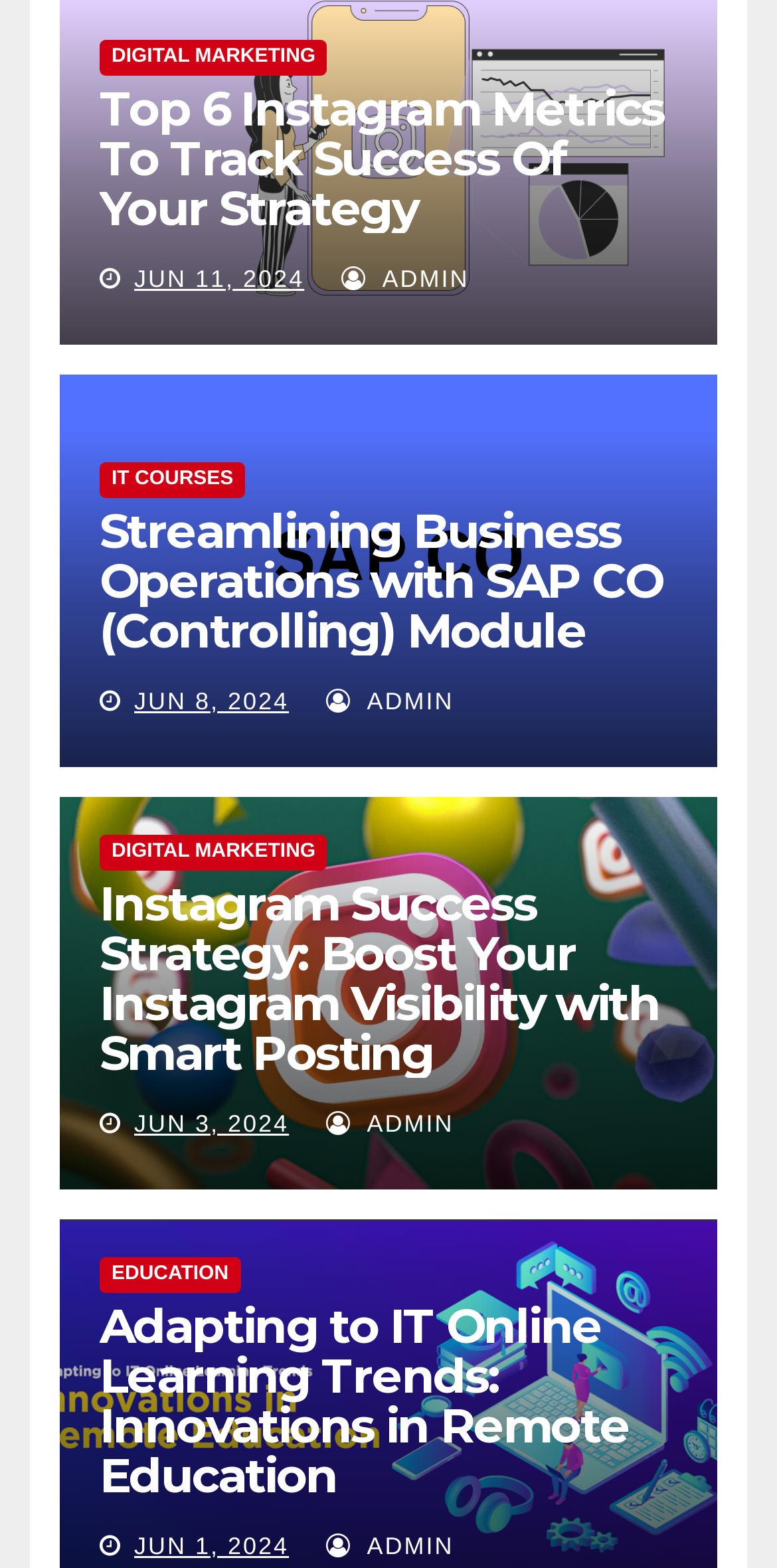Predict the bounding box of the UI element based on the description: "parent_node: DIGITAL MARKETING". The coordinates should be four float numbers between 0 and 1, formatted as [left, top, right, bottom].

[0.077, 0.508, 0.923, 0.758]